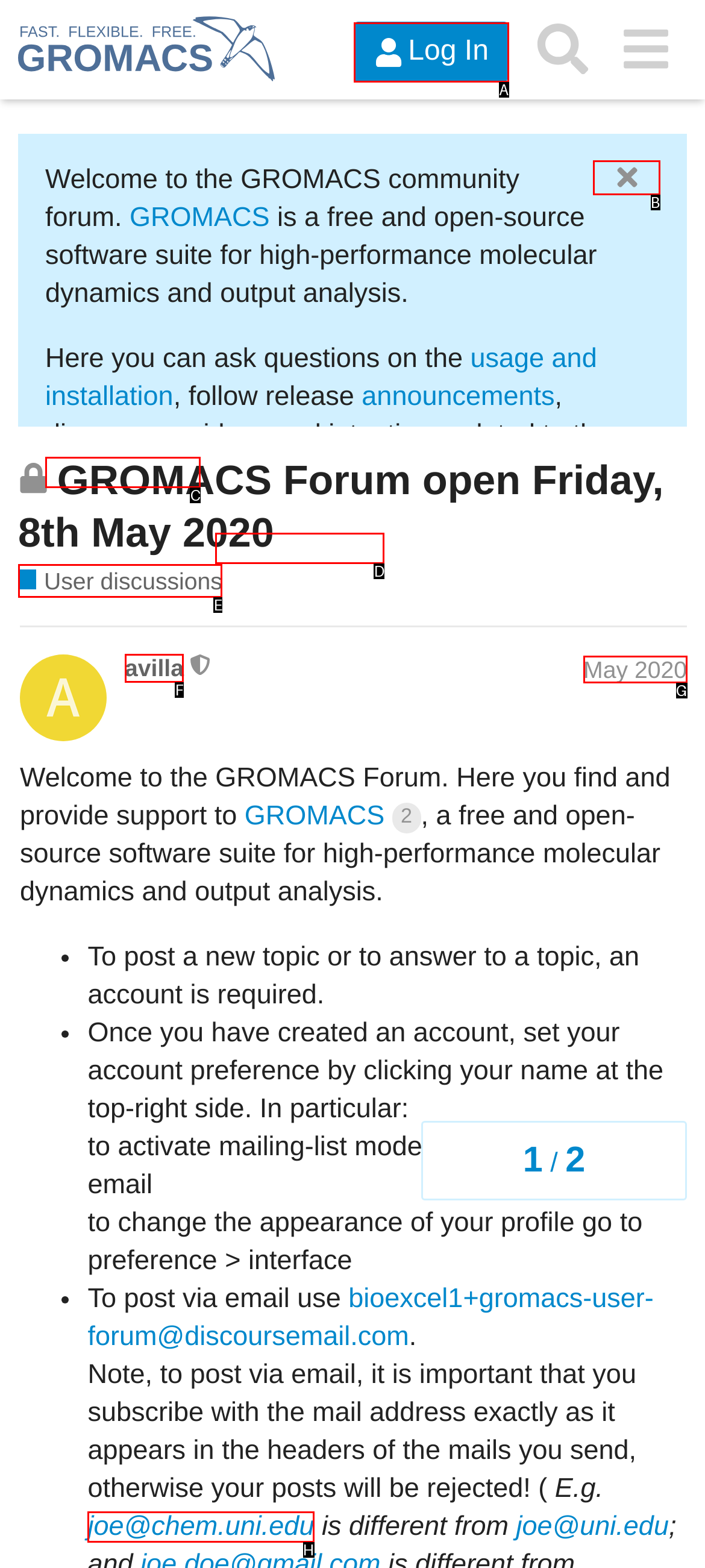Tell me which one HTML element I should click to complete the following instruction: View user discussions
Answer with the option's letter from the given choices directly.

E